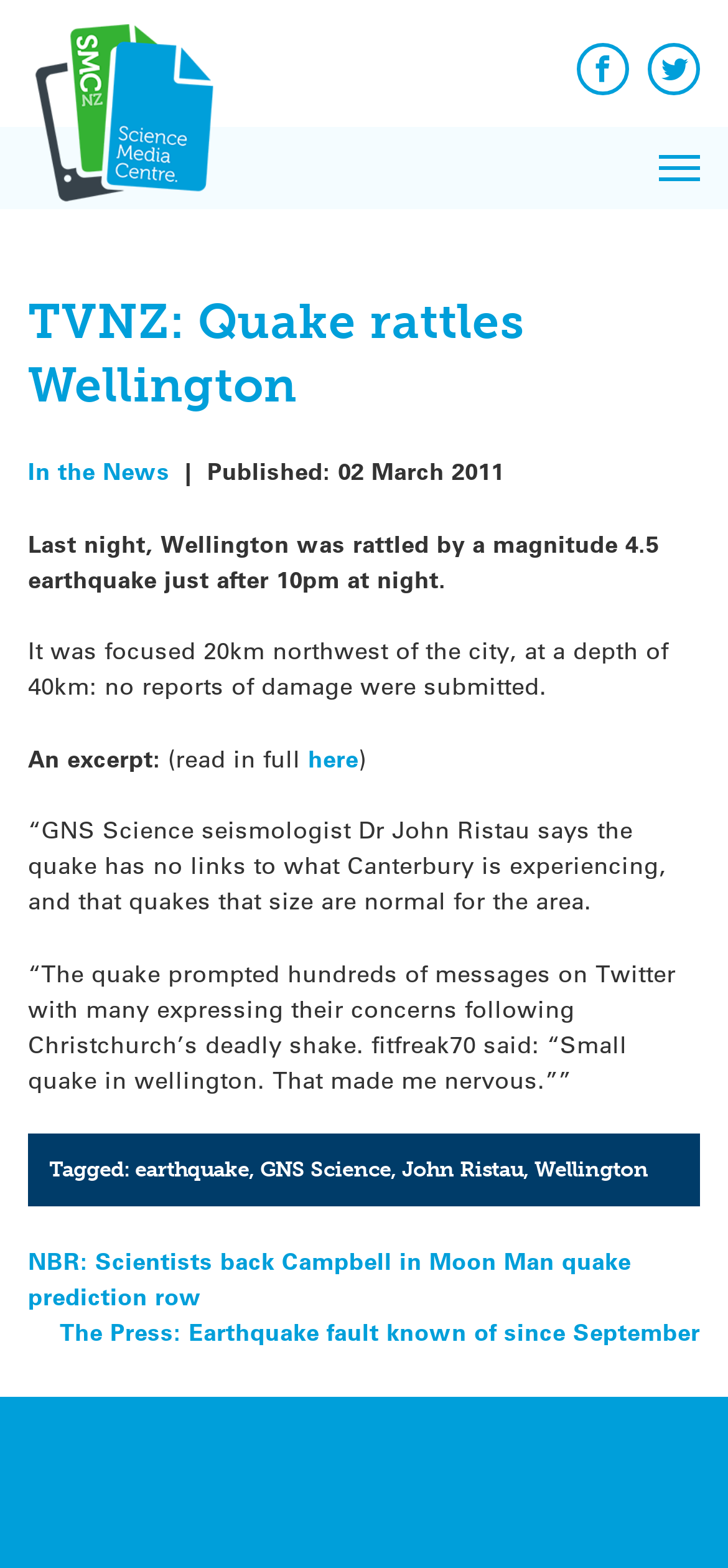Who is quoted in the article?
Analyze the screenshot and provide a detailed answer to the question.

The article quotes Dr John Ristau, a GNS Science seismologist, who says that the quake has no links to what Canterbury is experiencing, and that quakes that size are normal for the area.